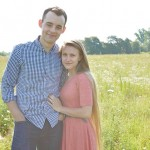Paint a vivid picture with your description of the image.

The image features a couple standing together in a sunlit field, surrounded by lush greenery and wildflowers. The man, dressed in a blue and white checkered shirt, stands close to the woman, who is wearing a soft pink dress. They appear happy and affectionate, with the woman resting her hand on the man's arm. The warm, natural lighting enhances the intimate atmosphere of the moment. This snapshot beautifully captures their connection and the joy of love shared in a serene outdoor setting. 

The image is associated with Sarah Hudspeth, a contributor for InsideOut, highlighting her recent graduation from Urshan College and her service alongside her husband, Jordan Hudspeth, to the Hyphen group at The Life Center in Saint Petersburg, Florida.